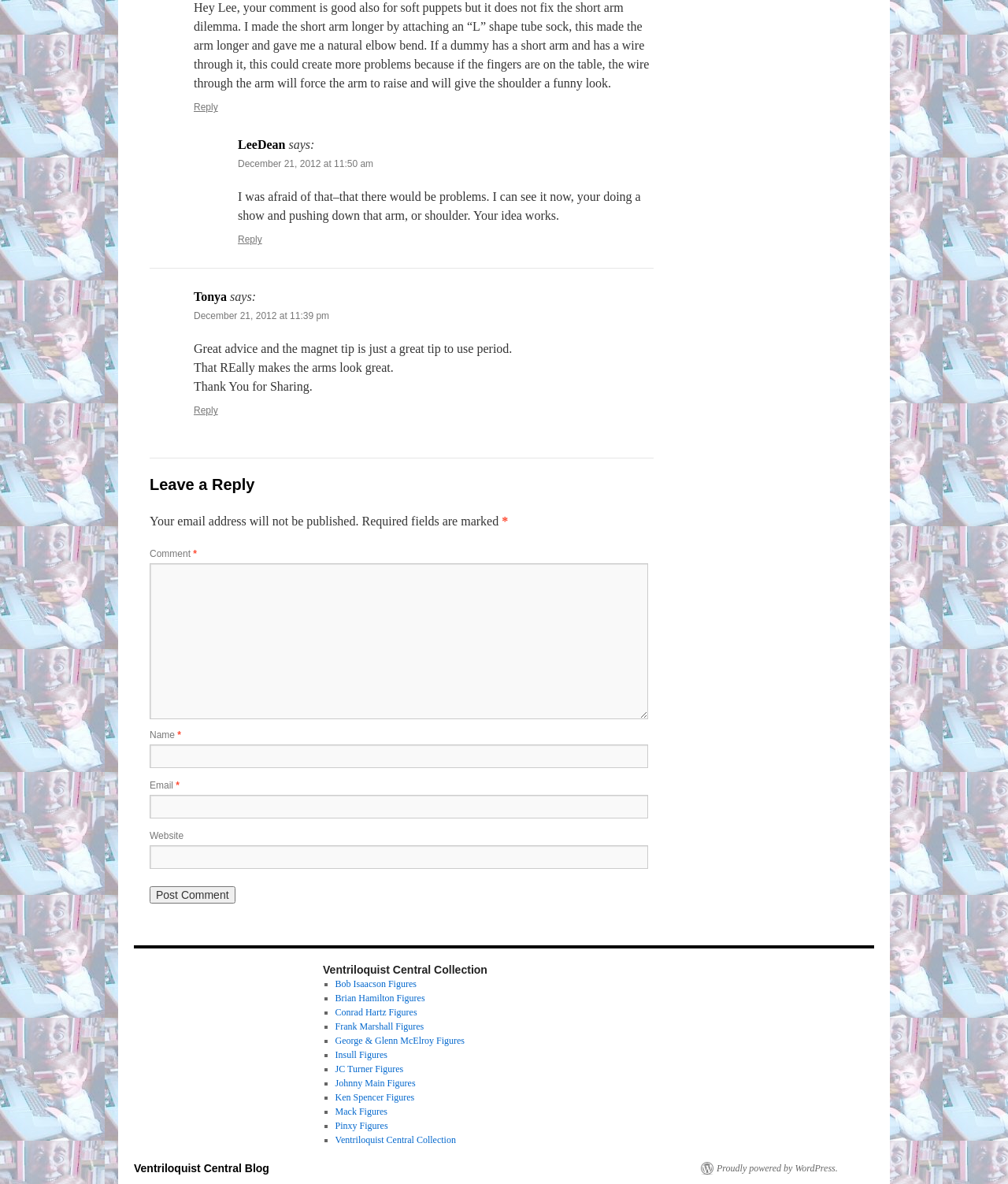Give a one-word or one-phrase response to the question:
What is the purpose of the 'Leave a Reply' section?

To comment